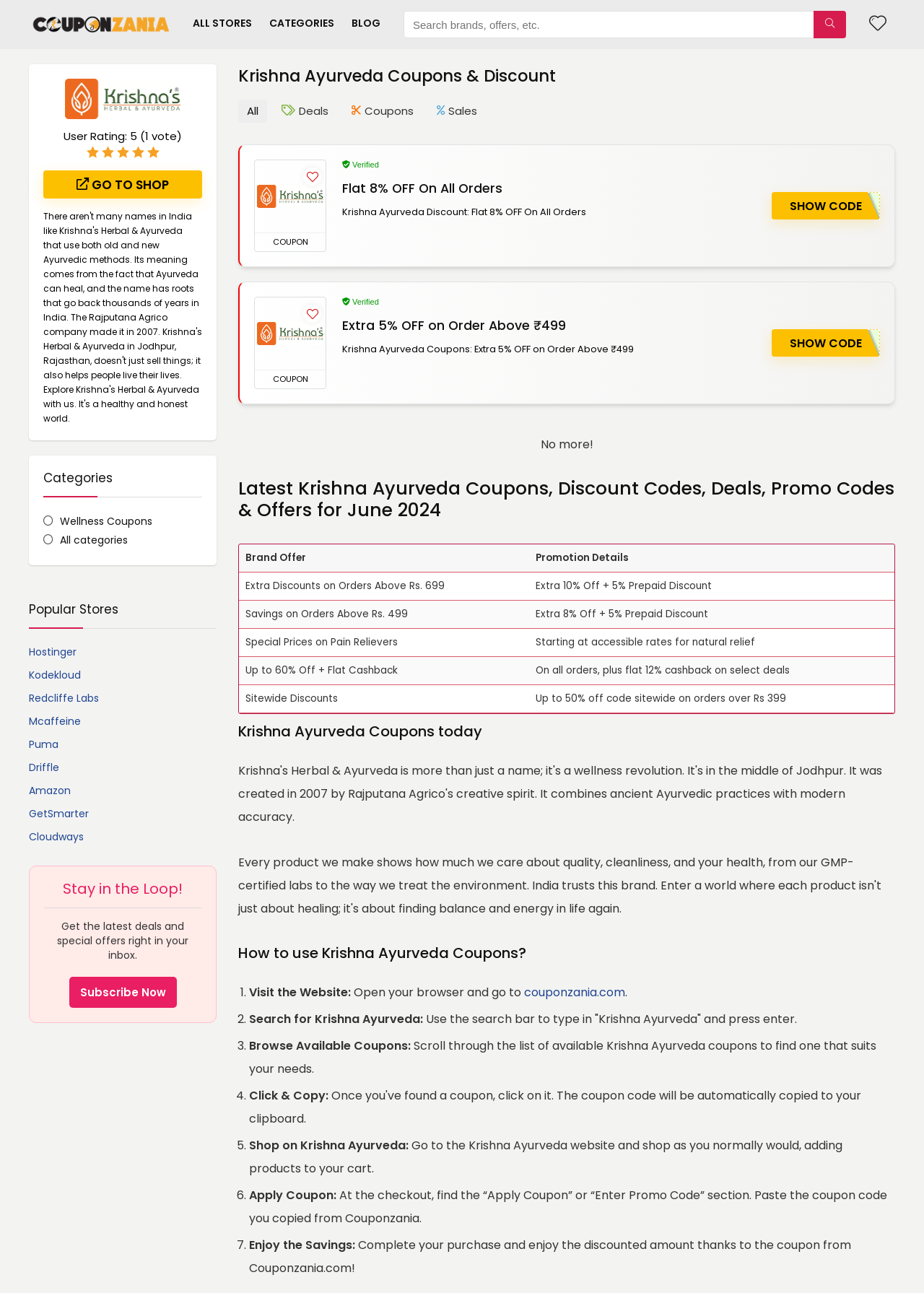Please specify the bounding box coordinates of the clickable region necessary for completing the following instruction: "Check wishlist". The coordinates must consist of four float numbers between 0 and 1, i.e., [left, top, right, bottom].

[0.941, 0.009, 0.959, 0.028]